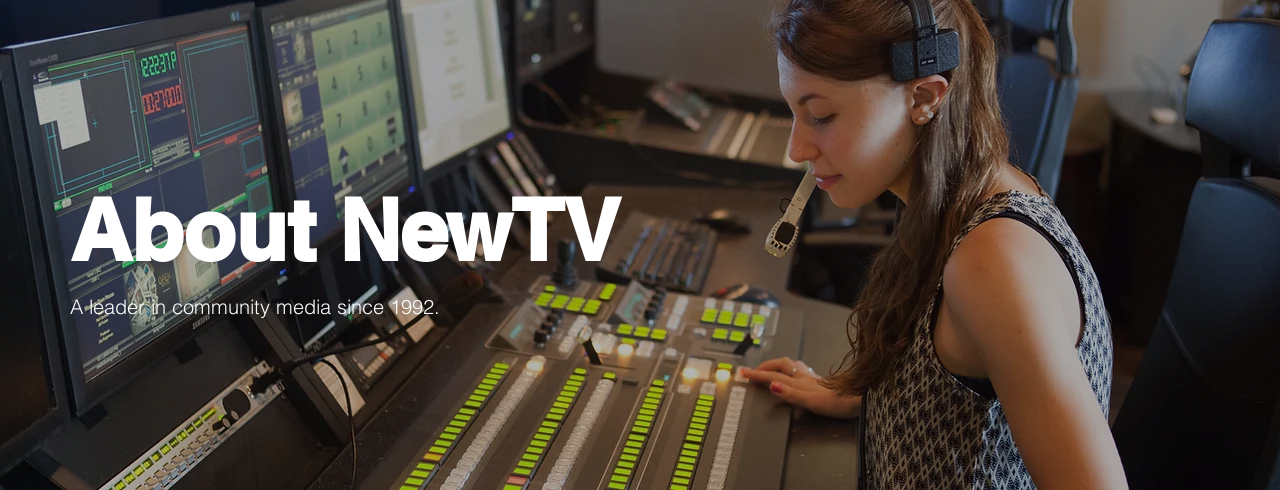Give a thorough caption of the image, focusing on all visible elements.

The image showcases a female media technician intently working at a control panel in a broadcasting studio. Surrounded by a series of screens and sound equipment, she is engaged in managing various production elements. Bright green buttons and controls suggest an active, high-energy environment dedicated to live media production. Above her, the caption reads "About NewTV," highlighting the organization’s commitment to community media since 1992, emphasizing its role as a leader in the field. The backdrop features a modern and professional setup, reflecting the cutting-edge technology utilized in multimedia production.